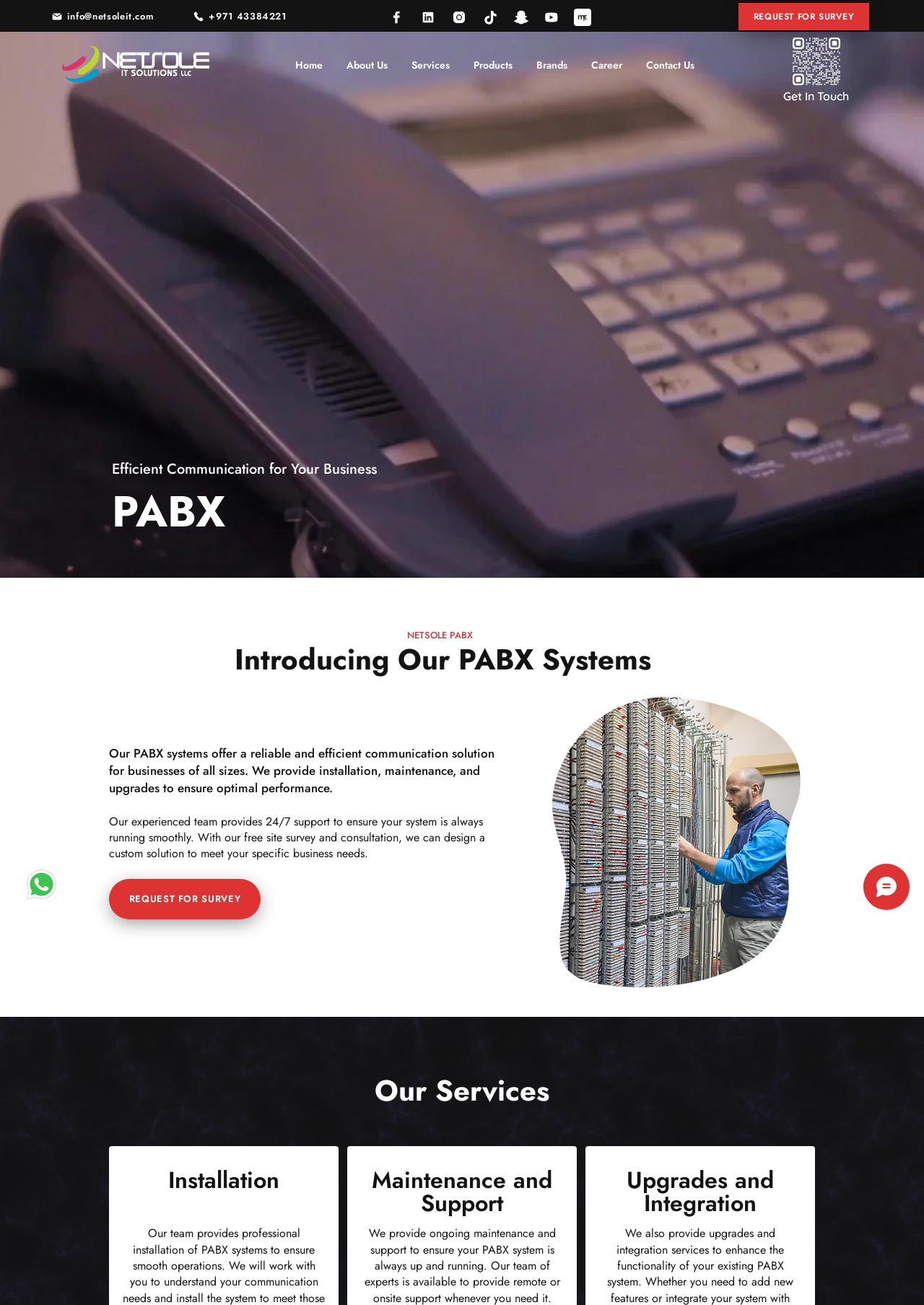Extract the bounding box for the UI element that matches this description: "meta address".

[0.615, 0.002, 0.646, 0.024]